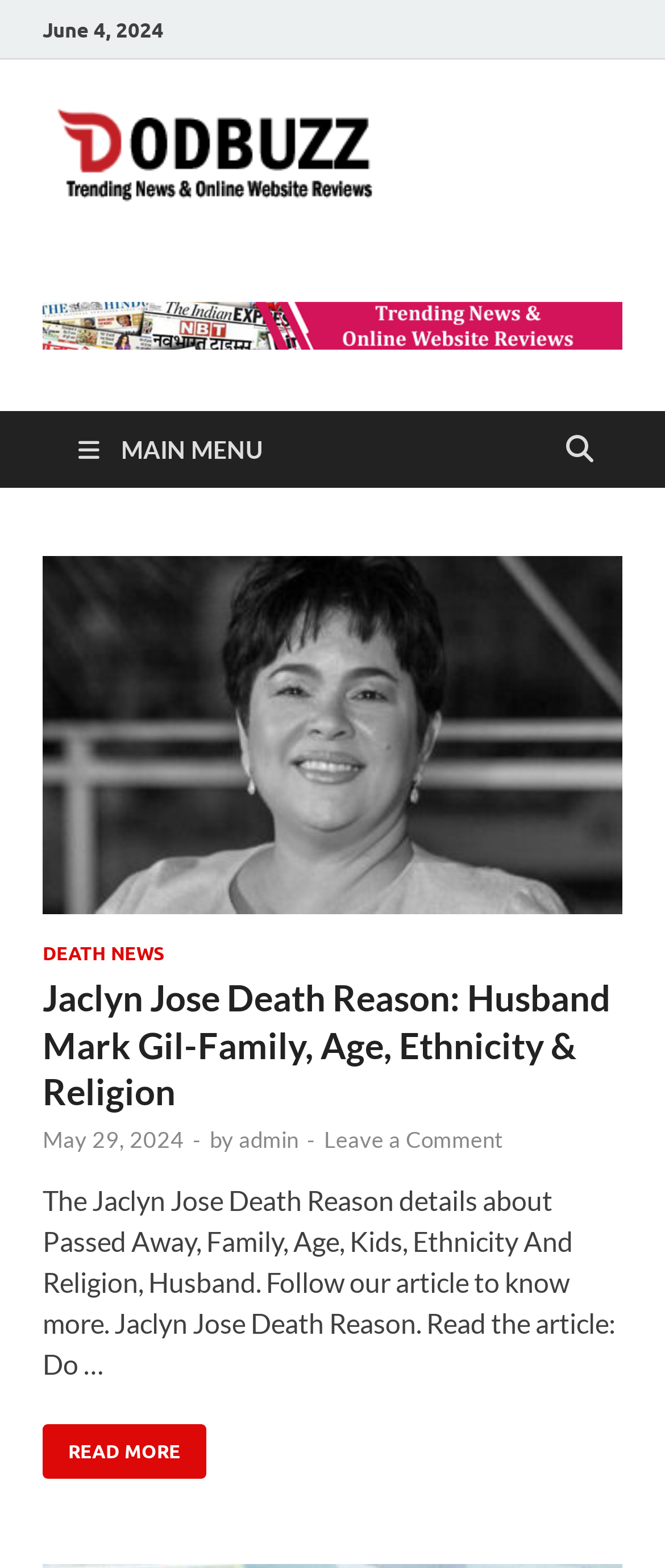Identify the bounding box coordinates of the clickable section necessary to follow the following instruction: "Leave a comment on the article". The coordinates should be presented as four float numbers from 0 to 1, i.e., [left, top, right, bottom].

[0.487, 0.718, 0.756, 0.736]